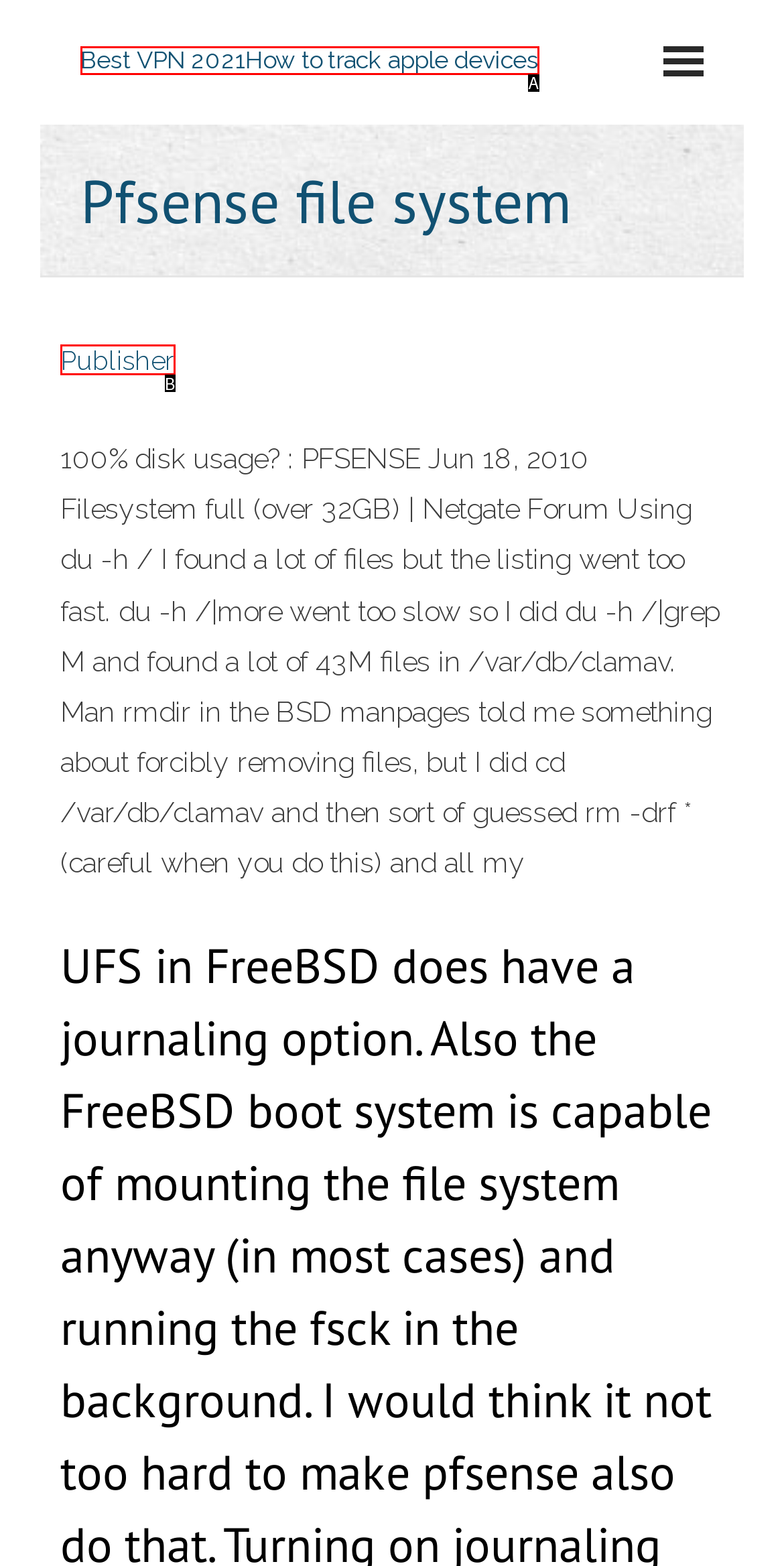Select the option that matches this description: Publisher
Answer by giving the letter of the chosen option.

B